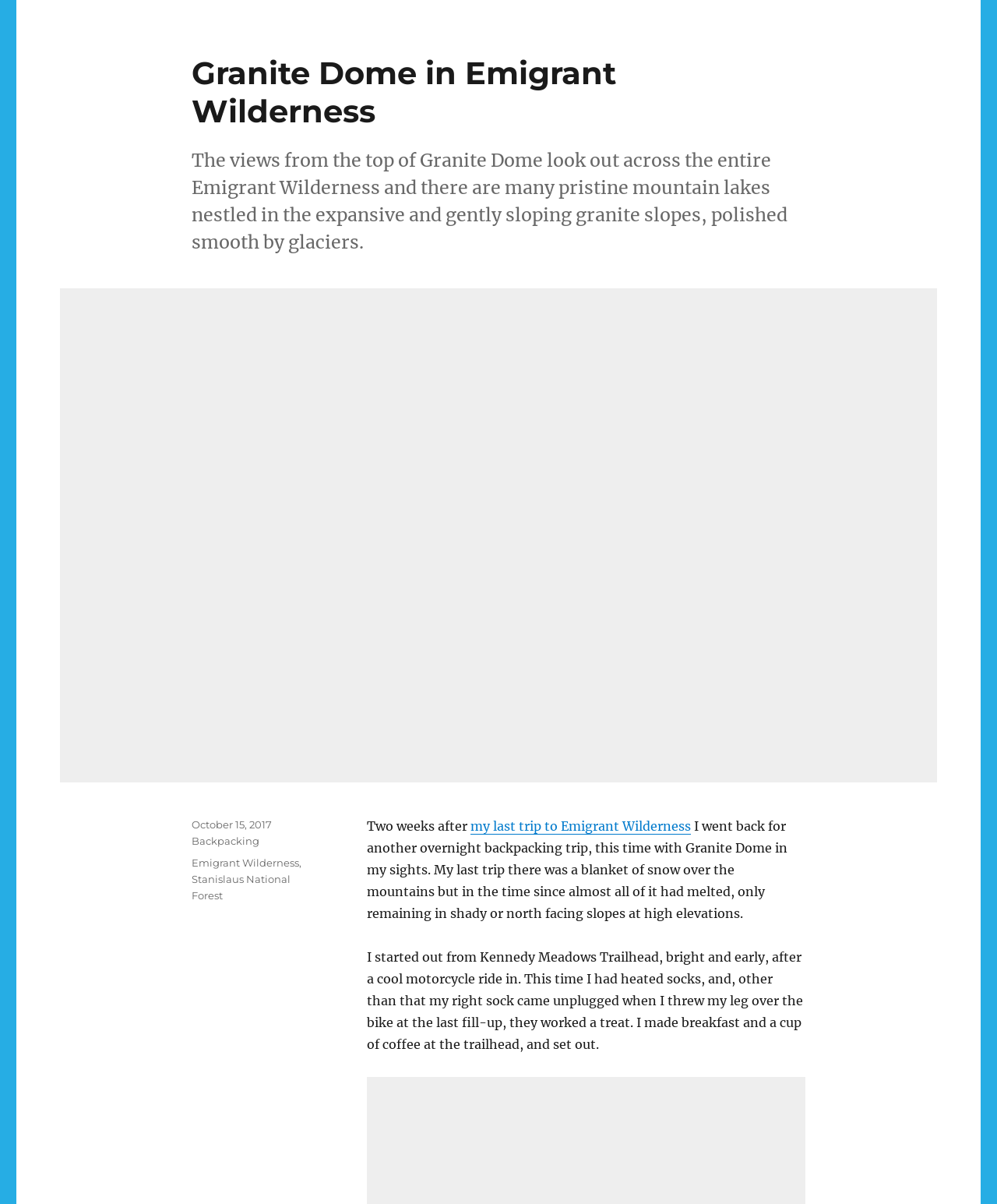What was the author wearing to keep warm?
Please use the visual content to give a single word or phrase answer.

Heated socks